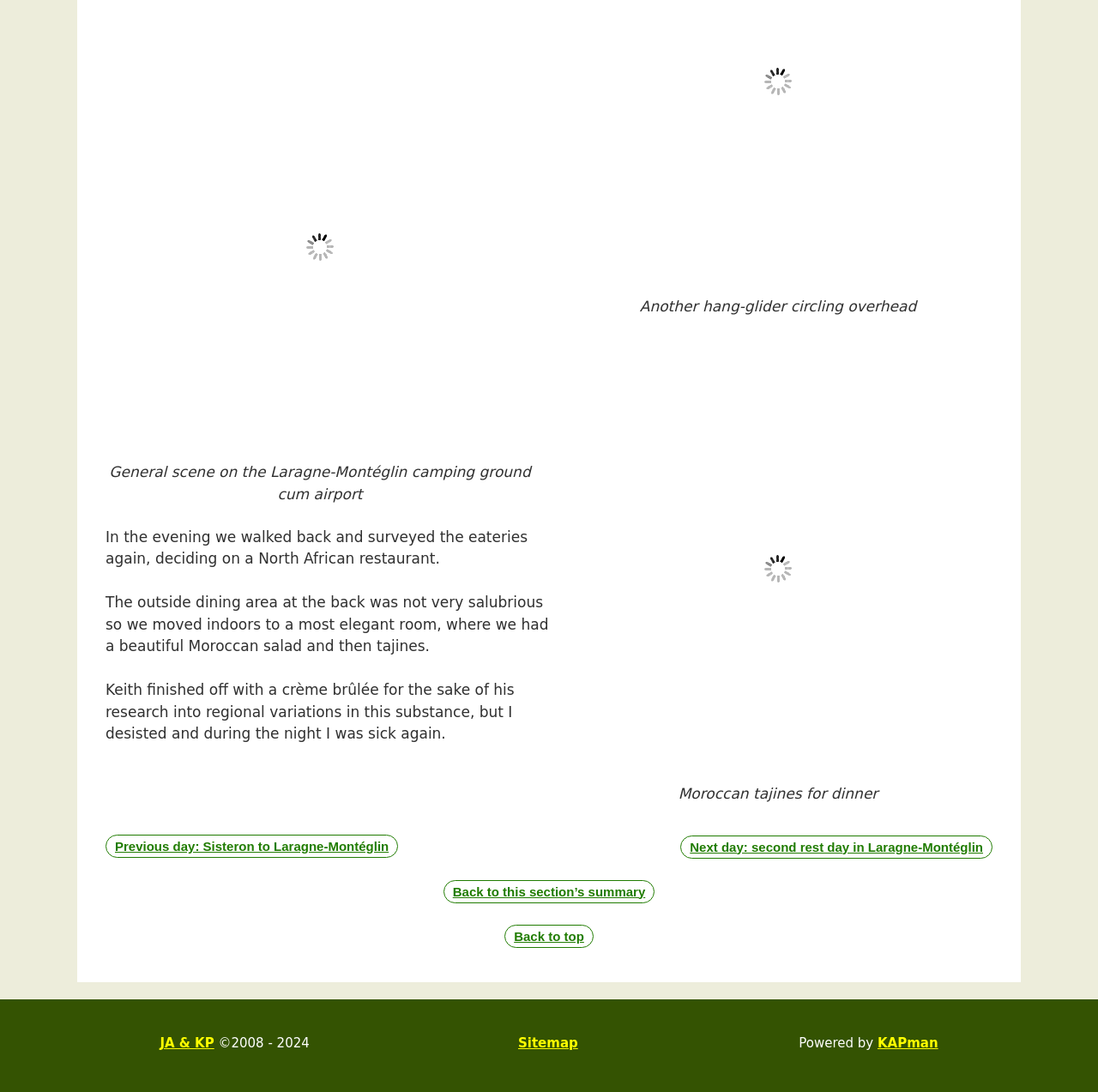What is the purpose of Keith's research?
Using the image, respond with a single word or phrase.

Regional variations